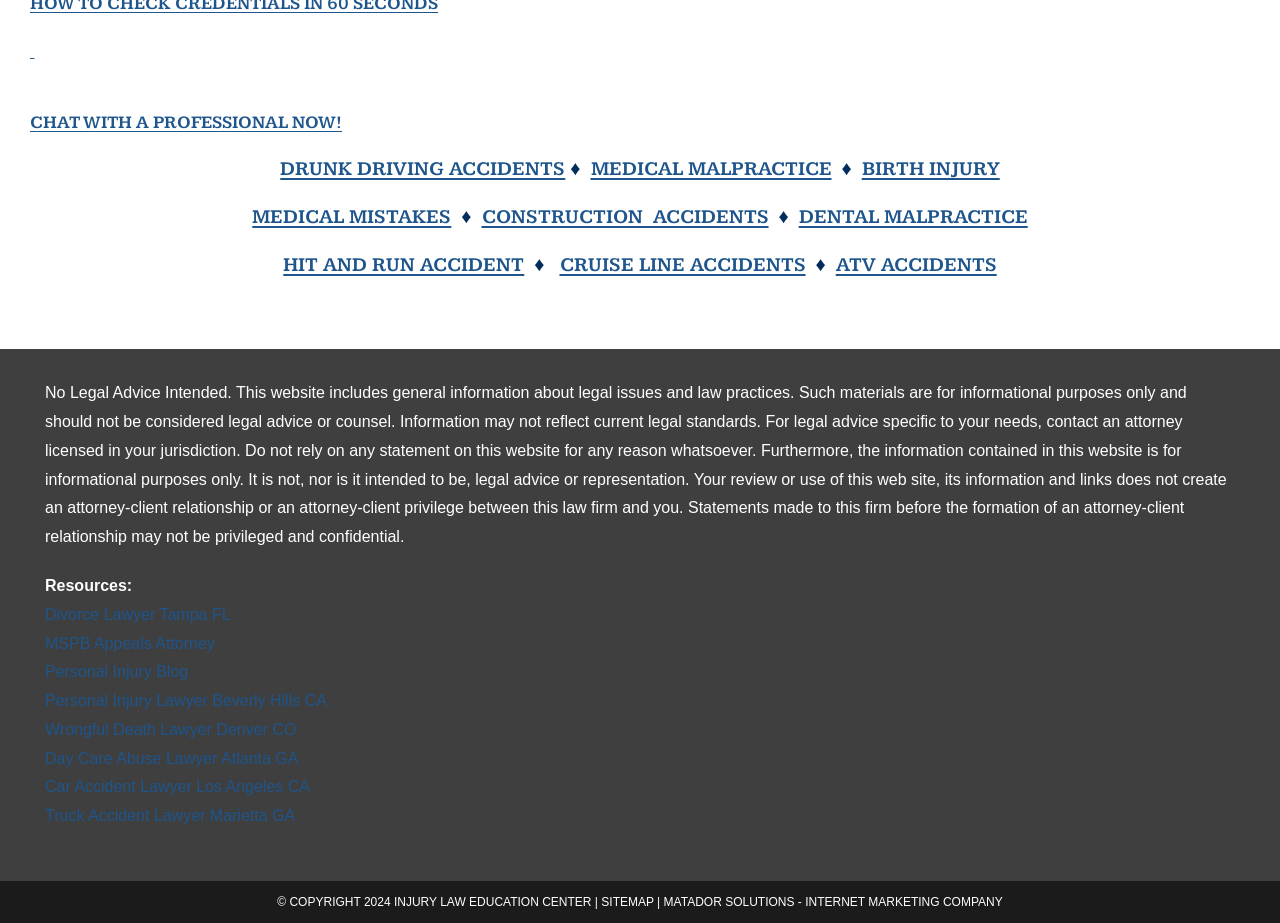Answer the following query concisely with a single word or phrase:
What is the copyright information at the bottom of the webpage?

Copyright 2024 Injury Law Education Center